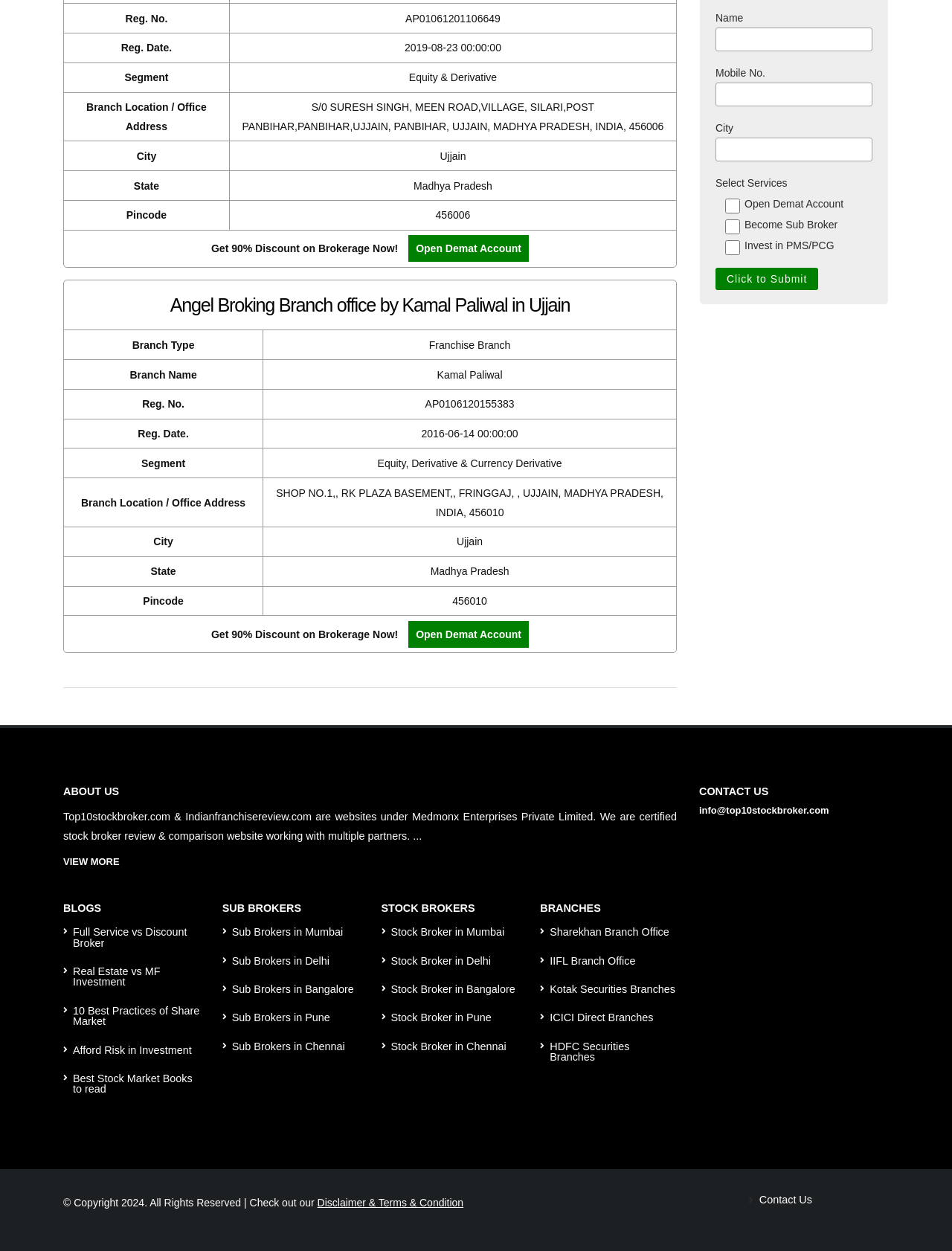Provide a single word or phrase to answer the given question: 
What is the city of the second branch?

Ujjain